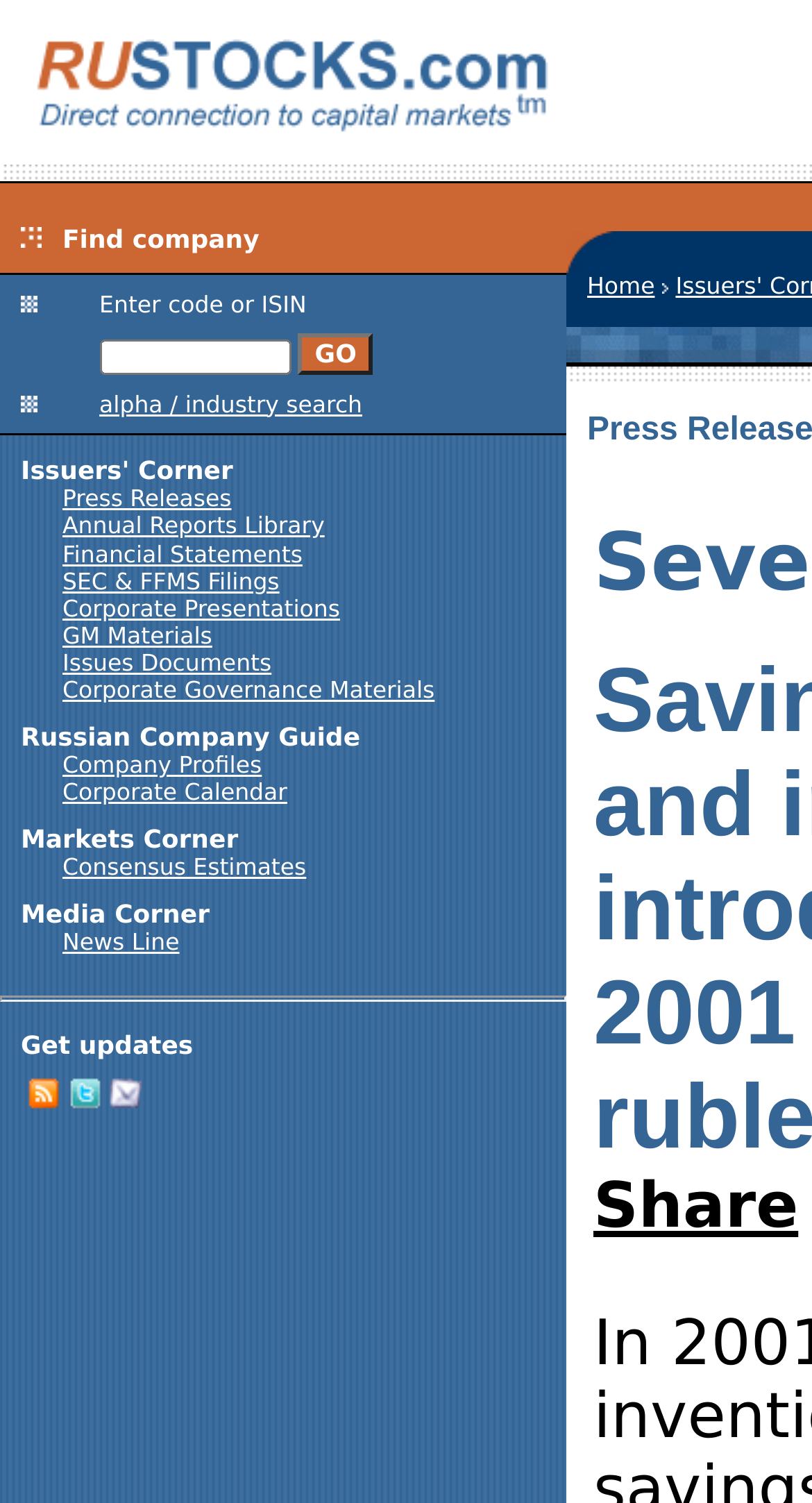How many rows are there in the table at the top of the webpage?
Give a single word or phrase answer based on the content of the image.

4